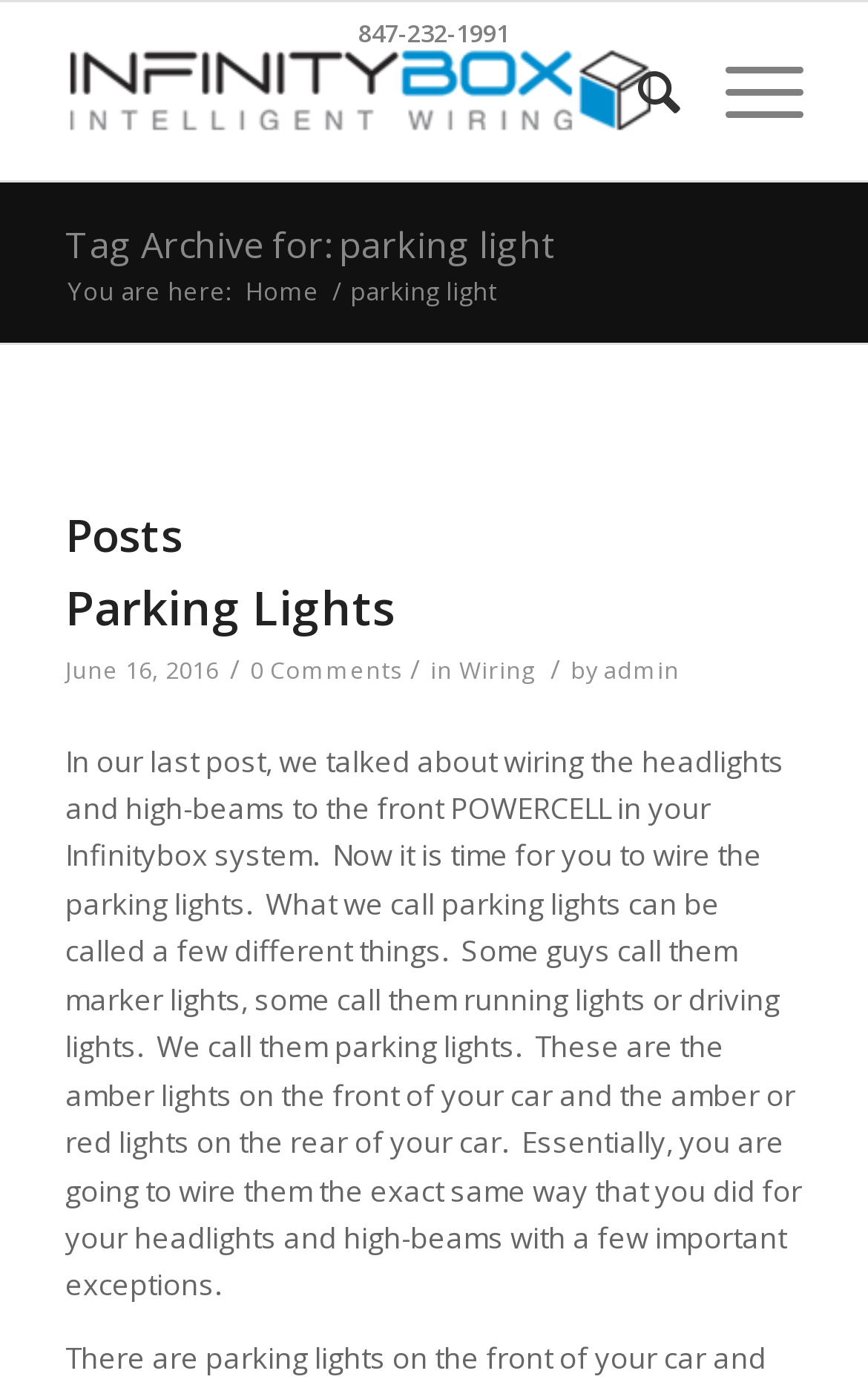Identify and provide the main heading of the webpage.

Tag Archive for: parking light